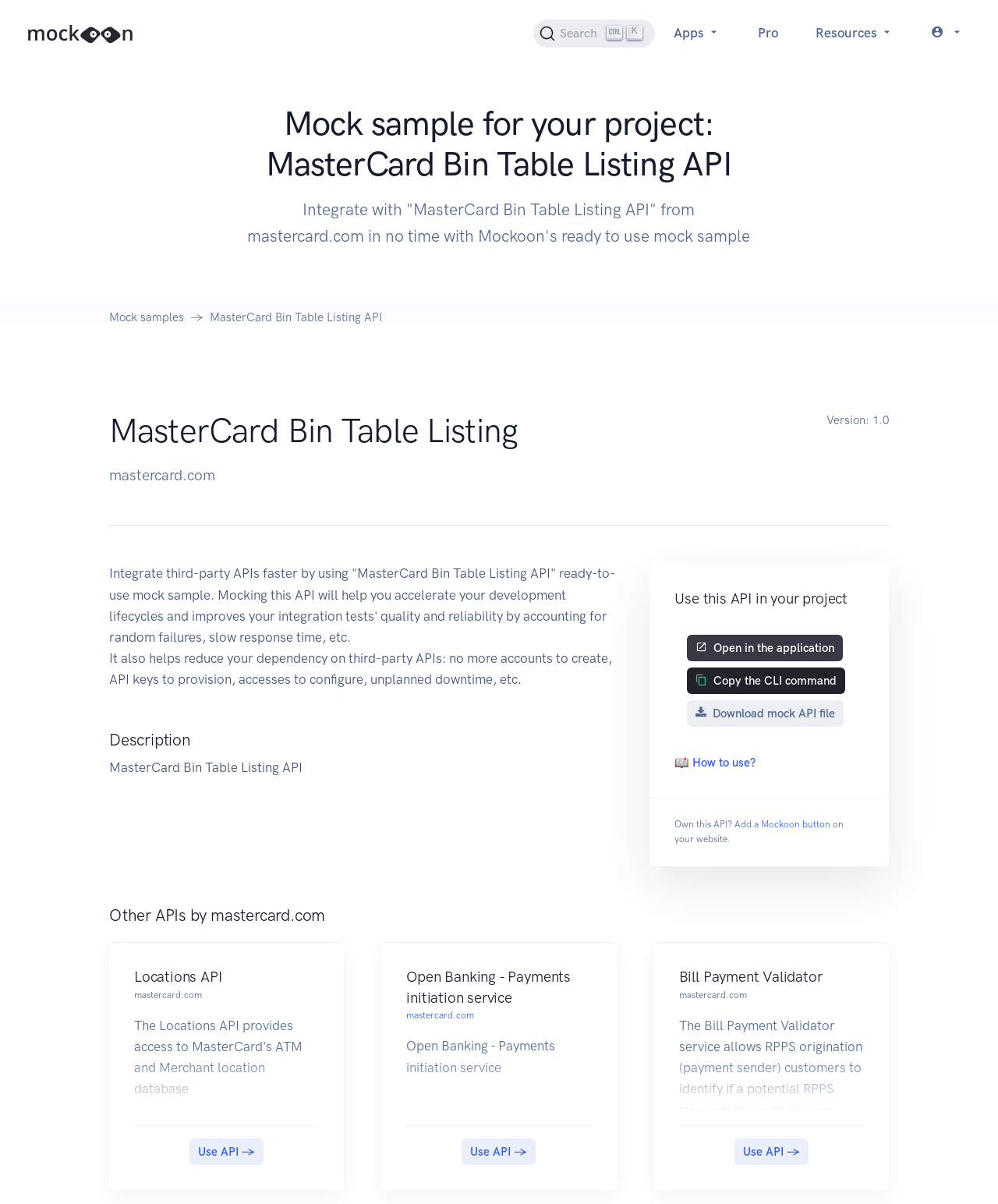What is the name of the API being integrated?
Look at the image and respond with a single word or a short phrase.

MasterCard Bin Table Listing API